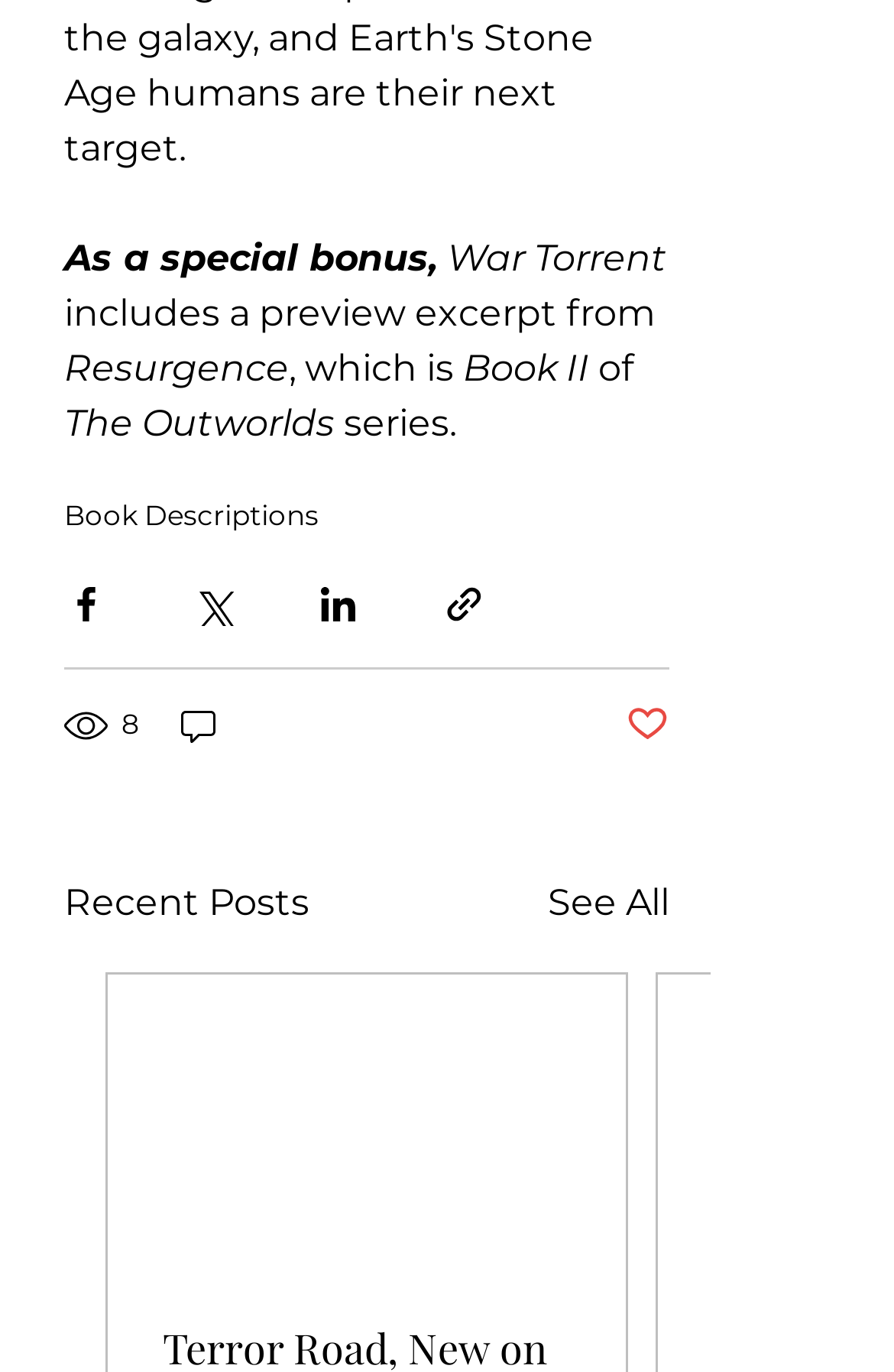Kindly provide the bounding box coordinates of the section you need to click on to fulfill the given instruction: "Share via Facebook".

[0.072, 0.424, 0.121, 0.456]